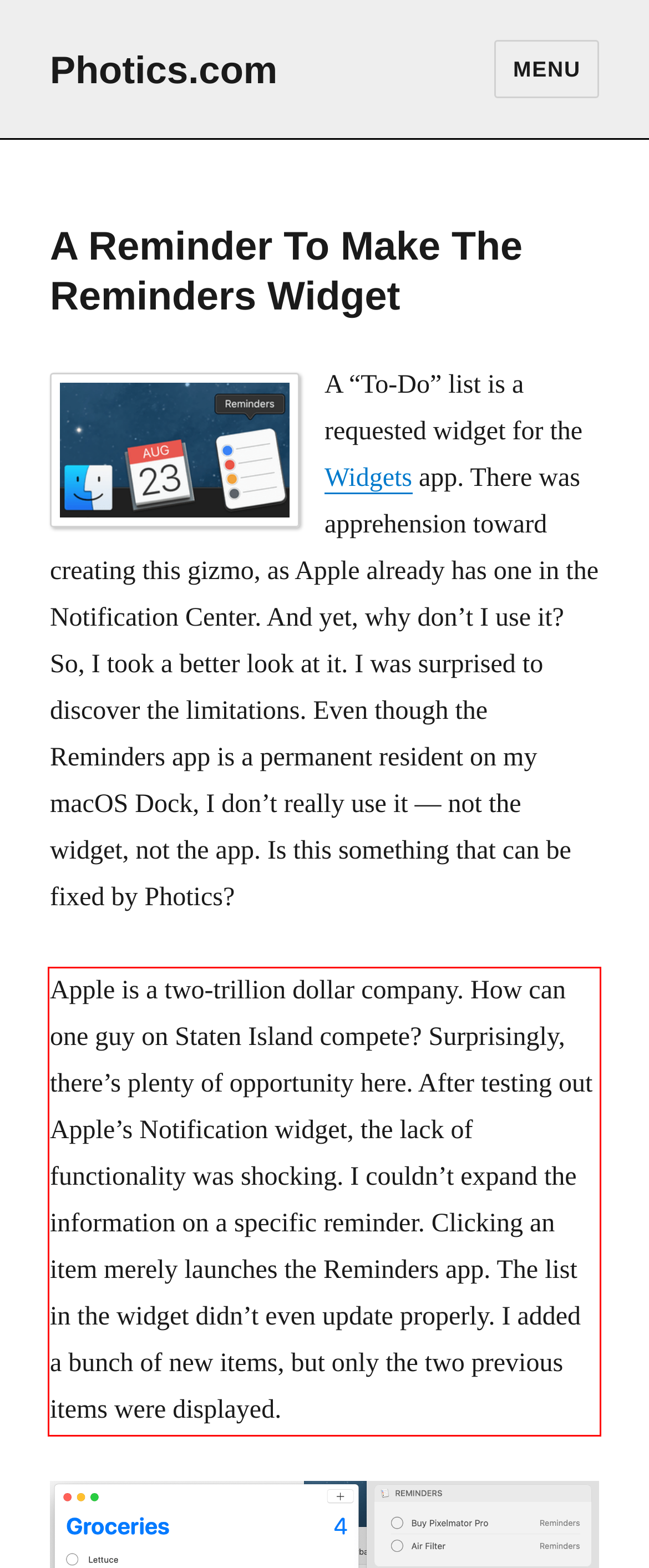Identify and transcribe the text content enclosed by the red bounding box in the given screenshot.

Apple is a two-trillion dollar company. How can one guy on Staten Island compete? Surprisingly, there’s plenty of opportunity here. After testing out Apple’s Notification widget, the lack of functionality was shocking. I couldn’t expand the information on a specific reminder. Clicking an item merely launches the Reminders app. The list in the widget didn’t even update properly. I added a bunch of new items, but only the two previous items were displayed.